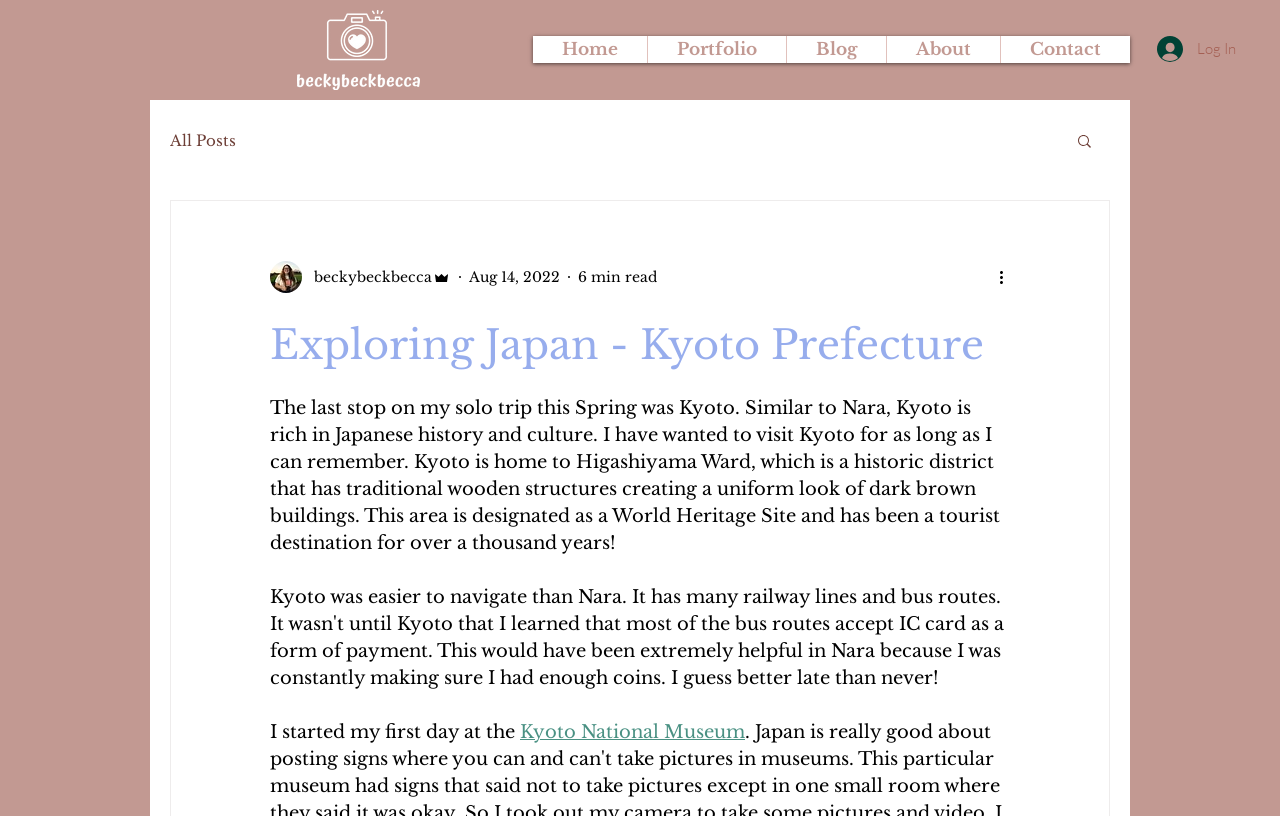What is the estimated reading time of the blog post?
Provide an in-depth and detailed answer to the question.

I found the estimated reading time of the blog post by looking at the text below the author's name, which says '6 min read'.